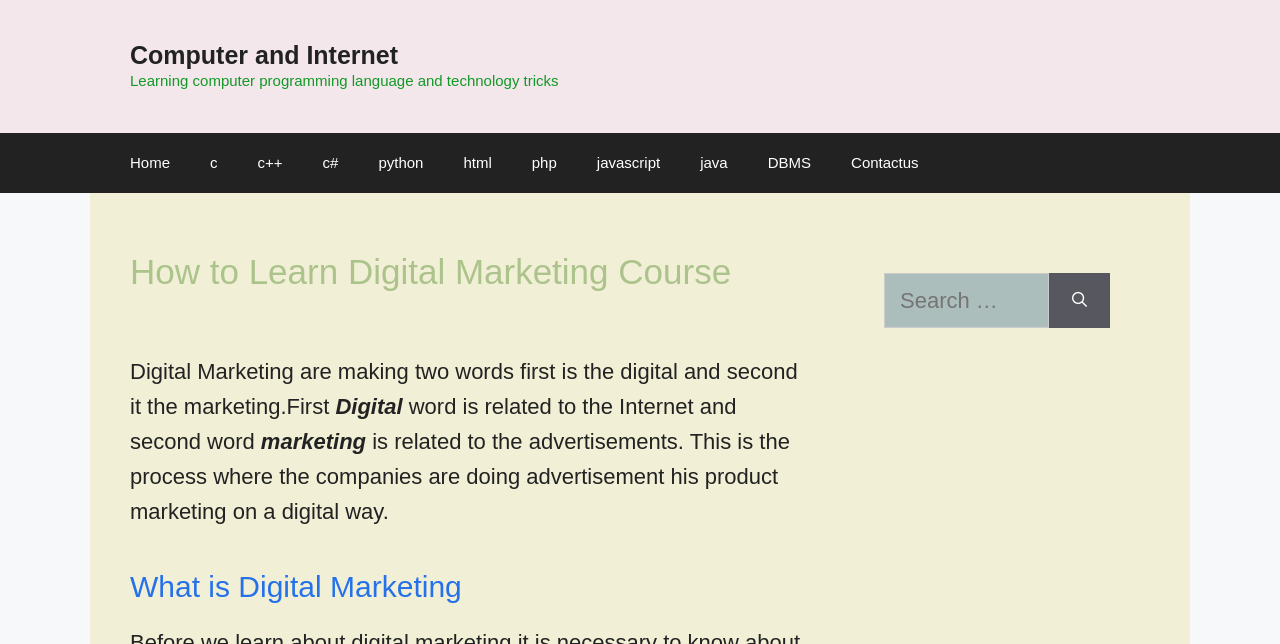Please locate the bounding box coordinates of the element that should be clicked to achieve the given instruction: "Click the Site Logo".

None